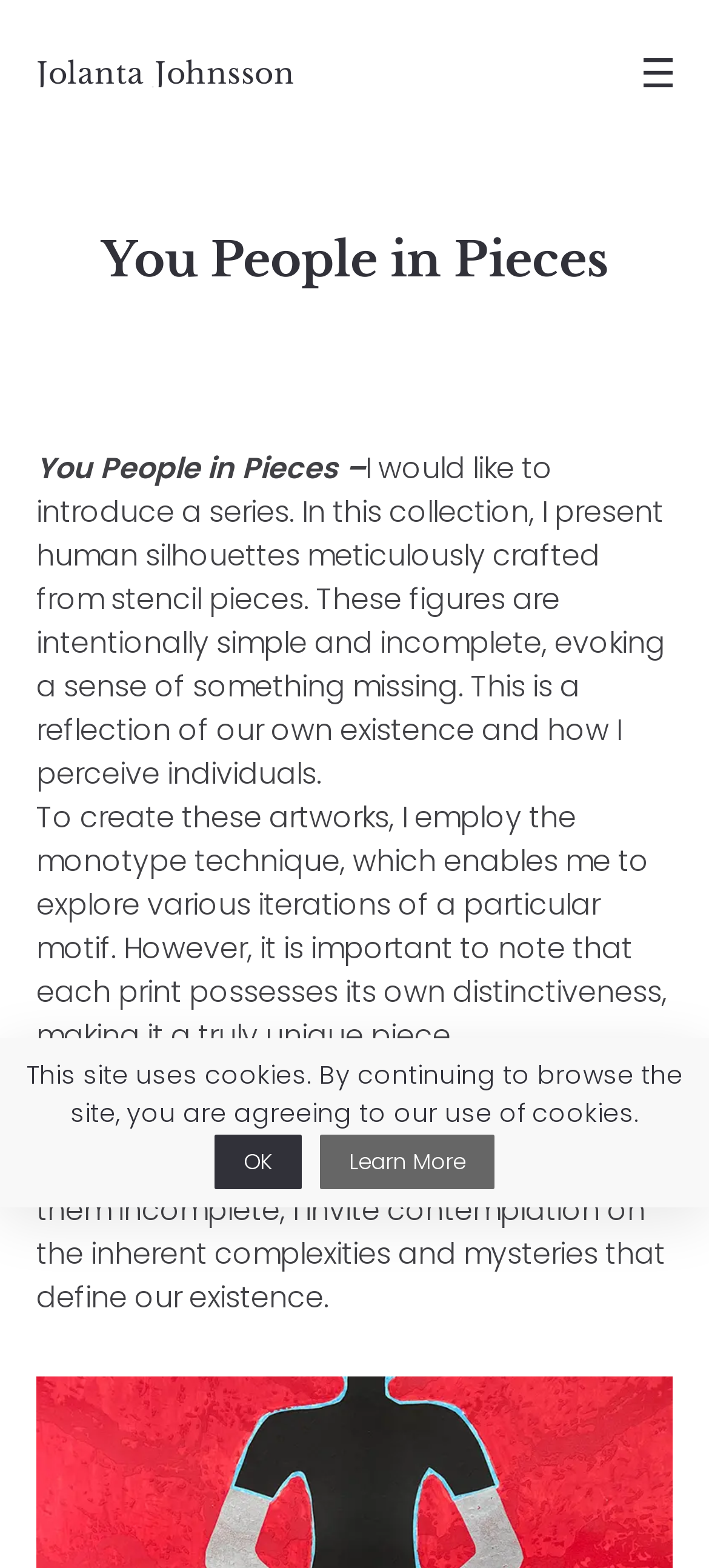What is the subject of the artworks?
Look at the image and respond with a single word or a short phrase.

human silhouettes